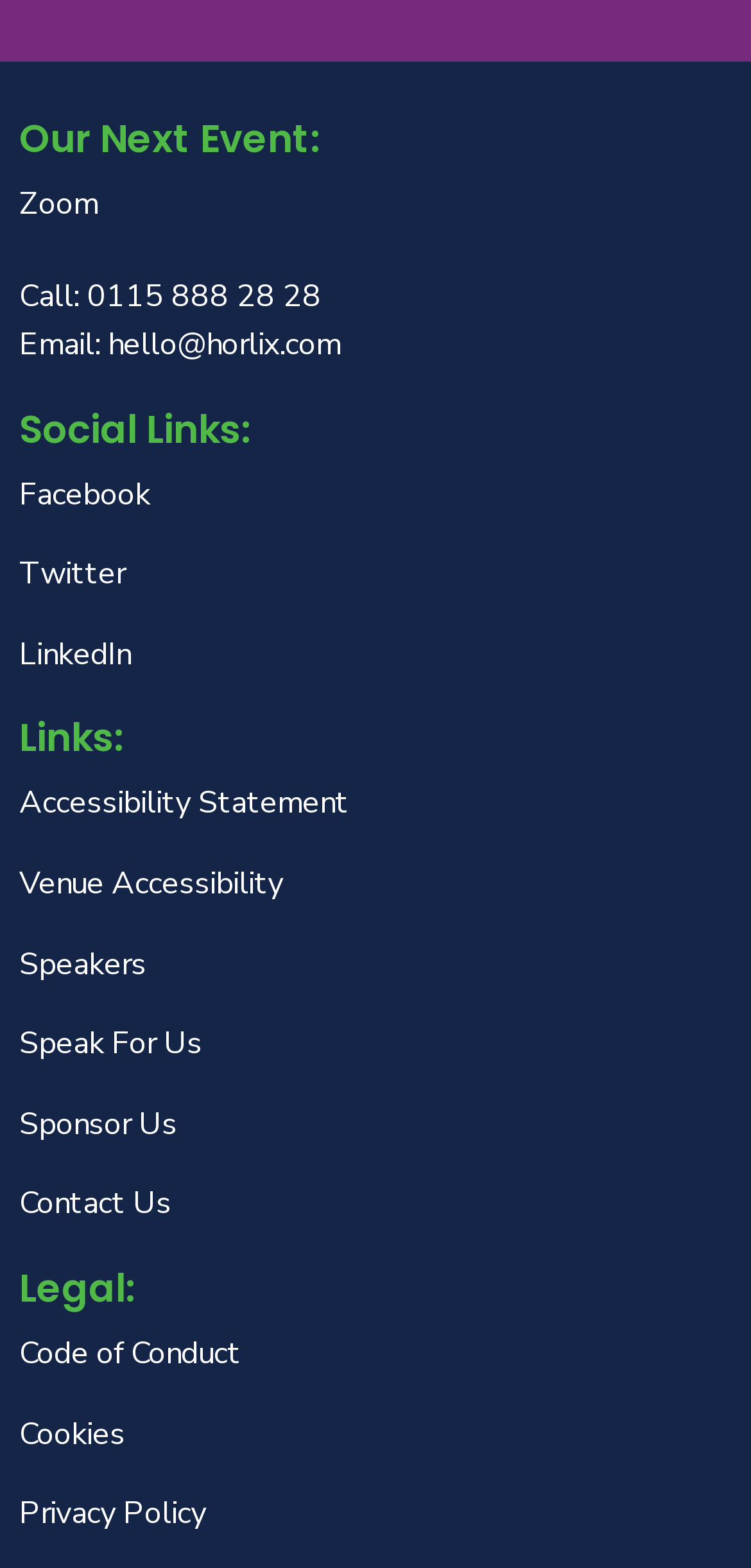Could you locate the bounding box coordinates for the section that should be clicked to accomplish this task: "Visit Facebook".

[0.026, 0.3, 0.974, 0.332]